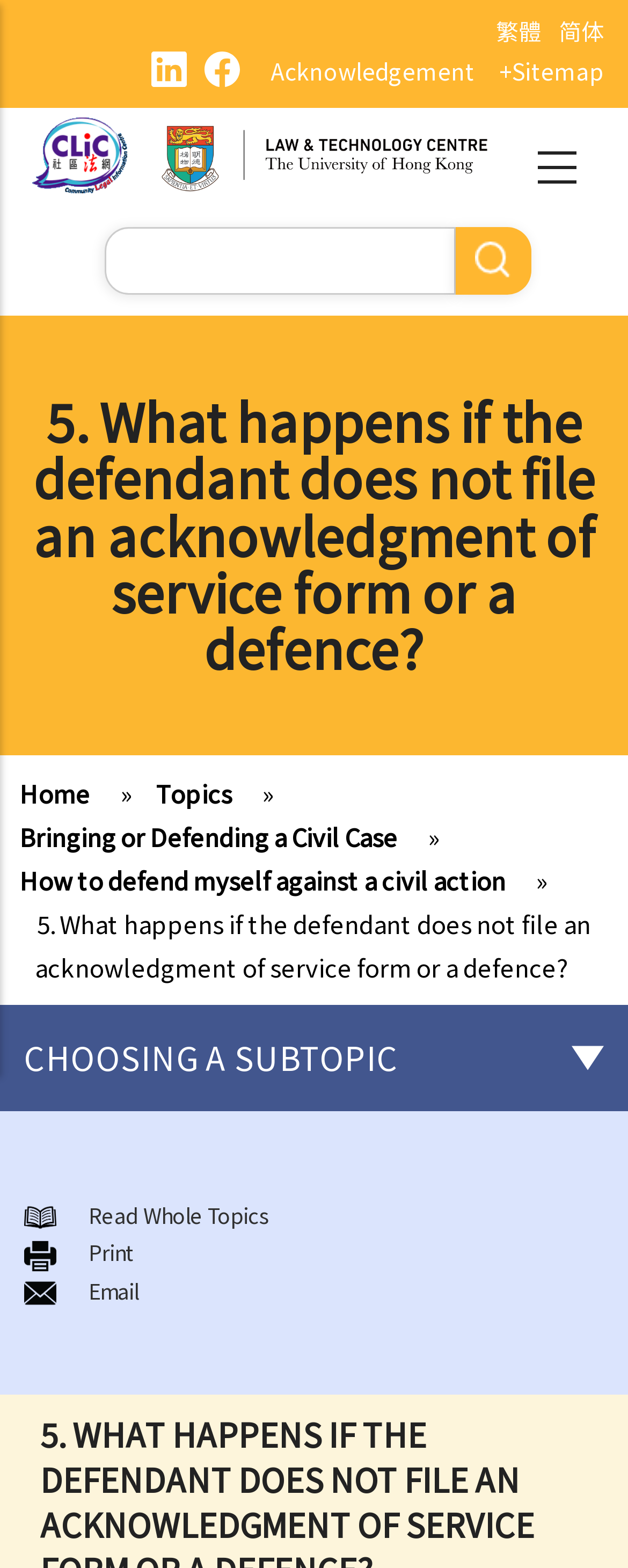What is the language of the webpage?
Based on the screenshot, answer the question with a single word or phrase.

English and Chinese